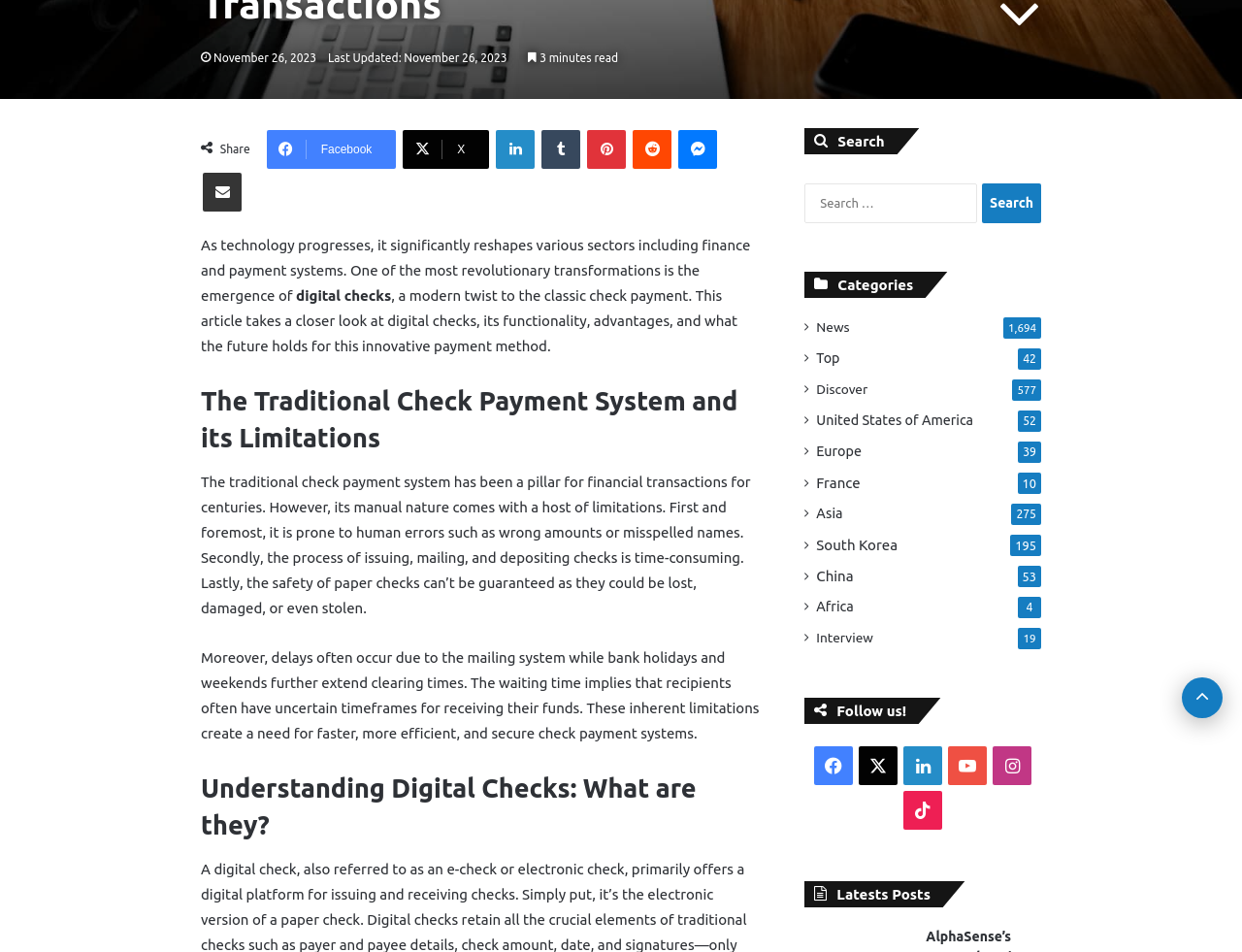Locate the bounding box of the UI element defined by this description: "Share via Email". The coordinates should be given as four float numbers between 0 and 1, formatted as [left, top, right, bottom].

[0.163, 0.181, 0.195, 0.222]